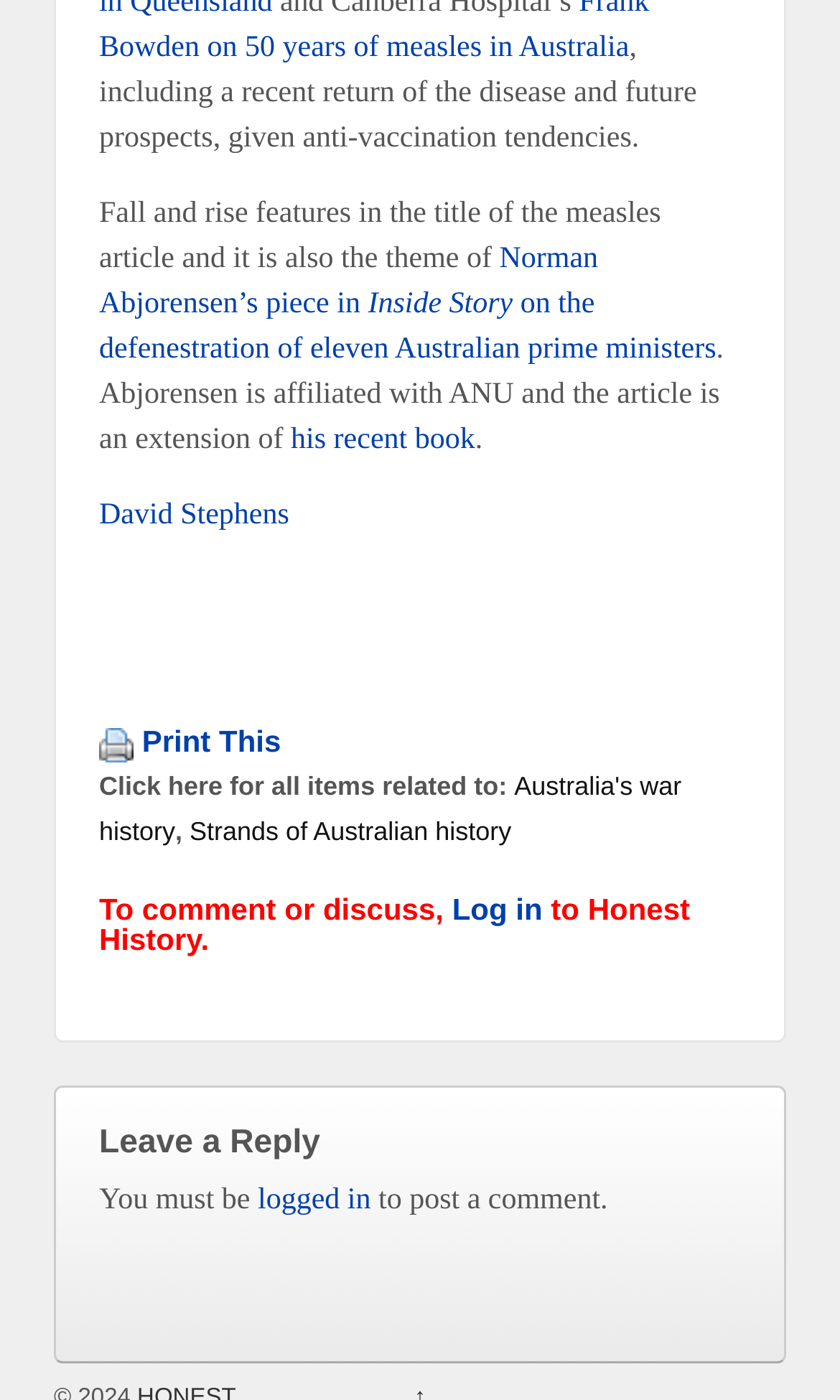Utilize the details in the image to give a detailed response to the question: What are the related topics to Australia's war history?

The text 'Click here for all items related to:' is followed by a link to 'Australia's war history' and another link to 'Strands of Australian history', suggesting that the latter is a related topic.